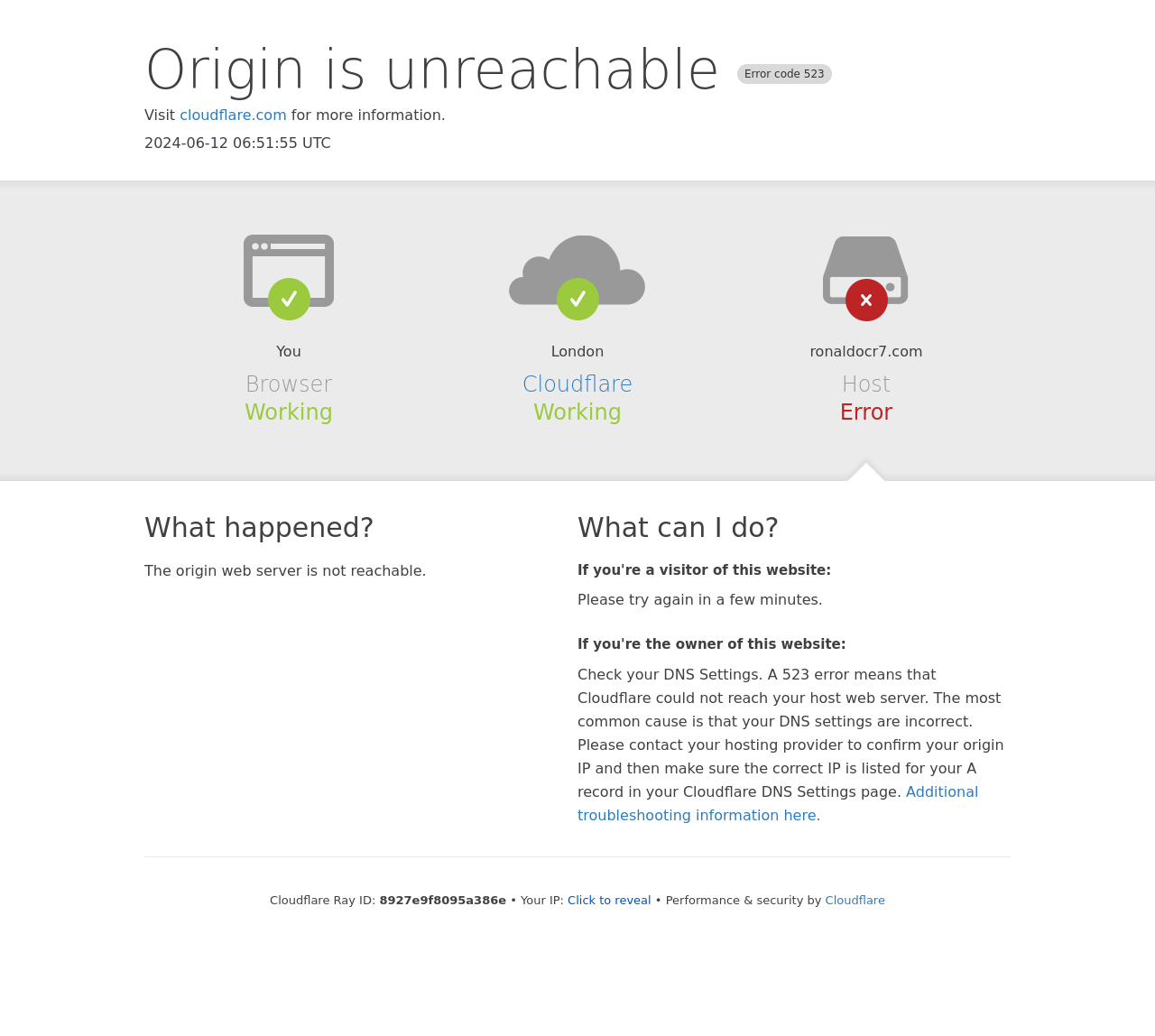Offer an in-depth caption of the entire webpage.

The webpage appears to be an error page from Cloudflare, indicating that the origin web server is not reachable. At the top of the page, there is a heading that reads "Origin is unreachable Error code 523". Below this heading, there is a link to Cloudflare's website, along with some text that suggests visiting the site for more information.

On the left side of the page, there are several sections of text and links. The first section is labeled "Browser" and indicates that it is working. Below this, there is a section labeled "Cloudflare" with a link to Cloudflare's website. Next to this section, there is a section labeled "Host" with the domain name "ronaldocr7.com" and an indication that it is not working.

Further down the page, there are three main sections. The first section is labeled "What happened?" and explains that the origin web server is not reachable. The second section is labeled "What can I do?" and provides different instructions for visitors and owners of the website. The third section is labeled "If you're the owner of this website:" and provides more detailed troubleshooting instructions, including checking DNS settings and contacting the hosting provider.

At the bottom of the page, there is some additional information, including a Cloudflare Ray ID, the visitor's IP address, and a button to reveal the IP address. There is also a link to additional troubleshooting information and a credit to Cloudflare for performance and security.